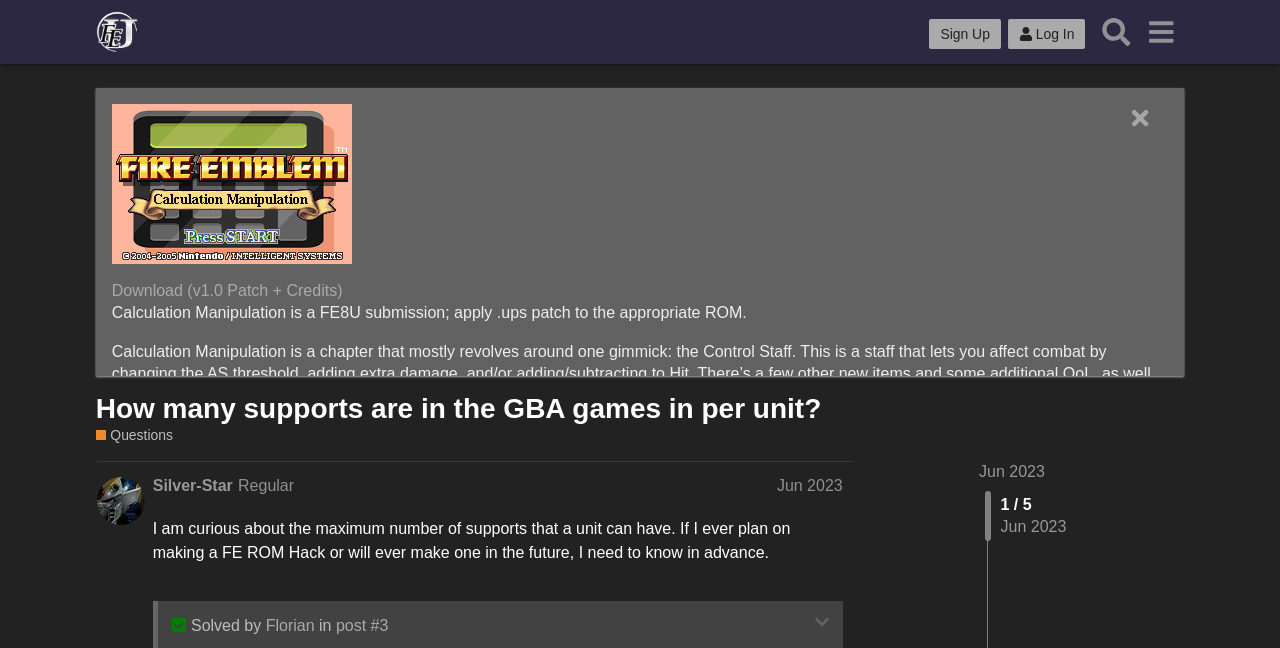Locate the bounding box of the UI element defined by this description: "post #3". The coordinates should be given as four float numbers between 0 and 1, formatted as [left, top, right, bottom].

[0.262, 0.952, 0.303, 0.979]